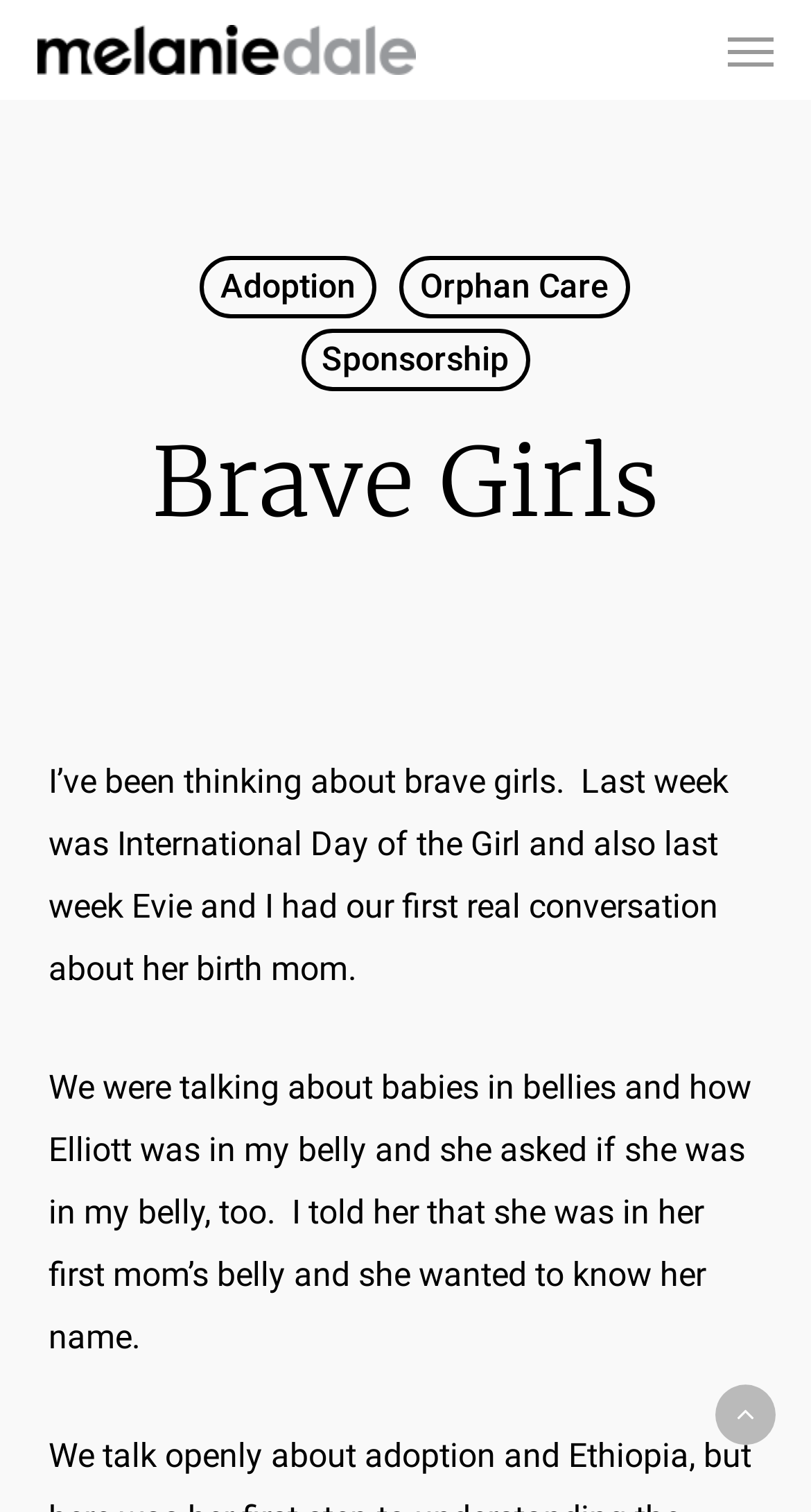What is the purpose of the 'Back to top' link?
Look at the image and respond with a one-word or short-phrase answer.

To go back to the top of the page